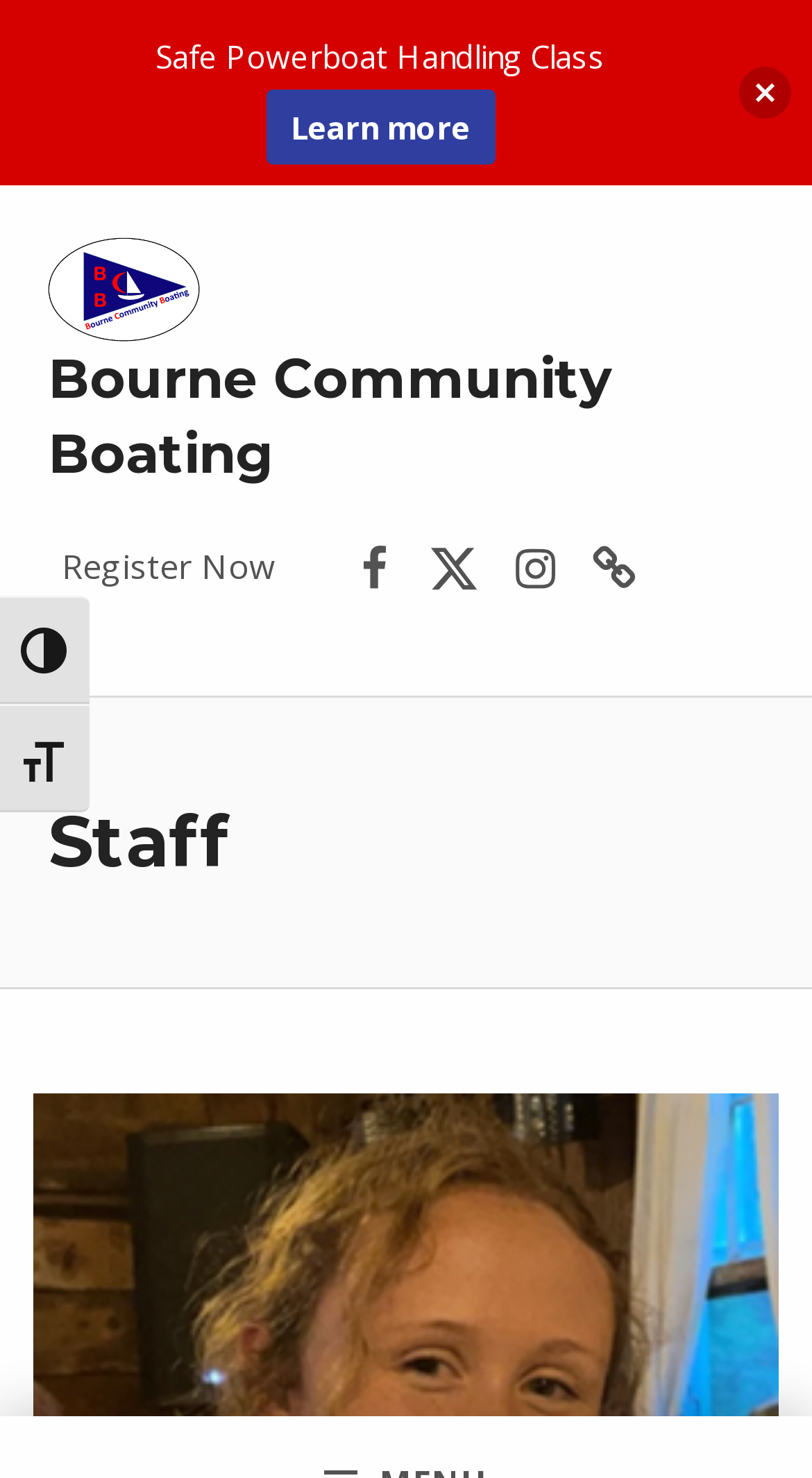Answer the question using only one word or a concise phrase: Is the menu expanded?

No